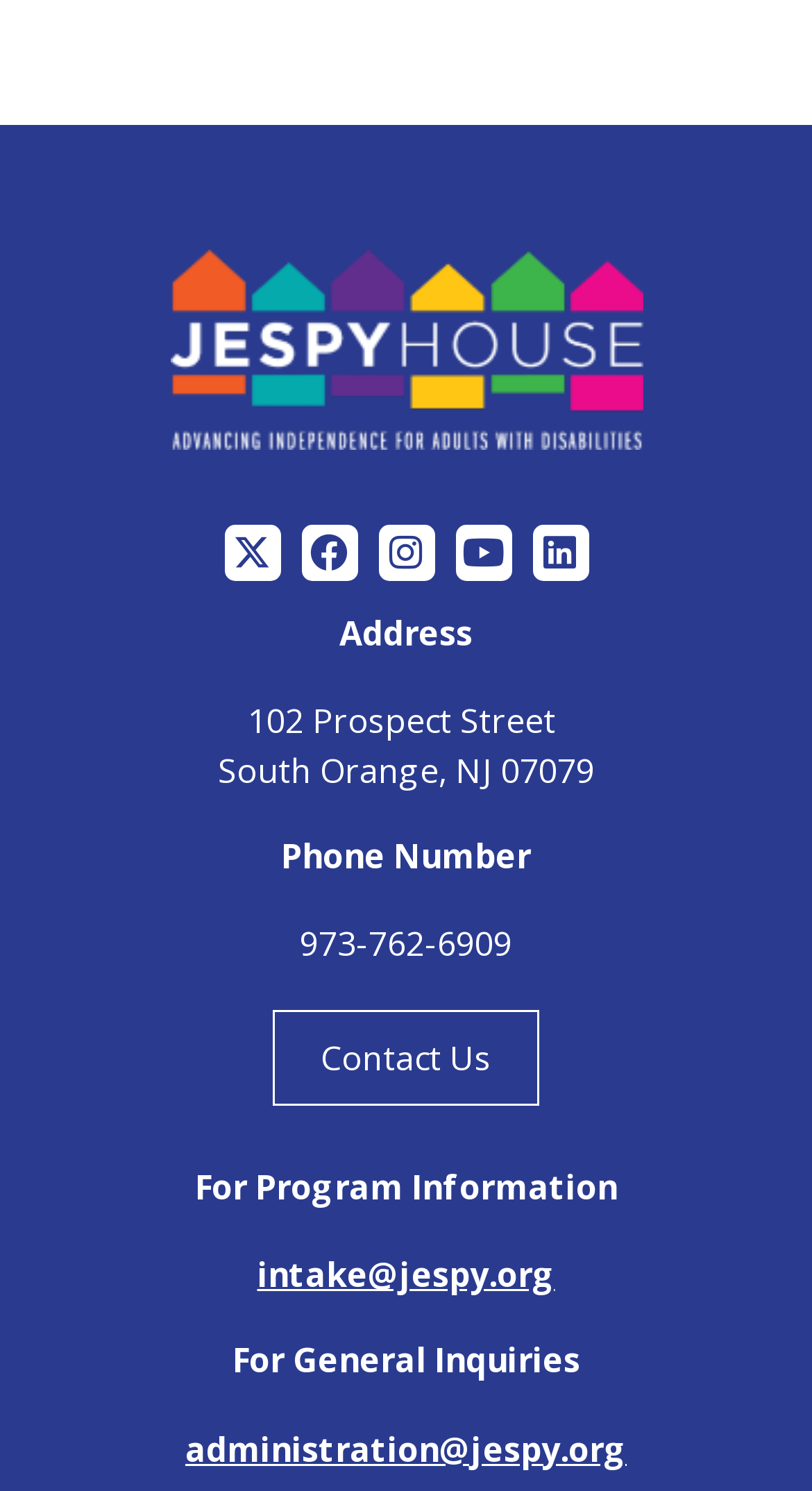Please identify the bounding box coordinates of the element's region that should be clicked to execute the following instruction: "visit Jespy House Home". The bounding box coordinates must be four float numbers between 0 and 1, i.e., [left, top, right, bottom].

[0.209, 0.219, 0.791, 0.245]